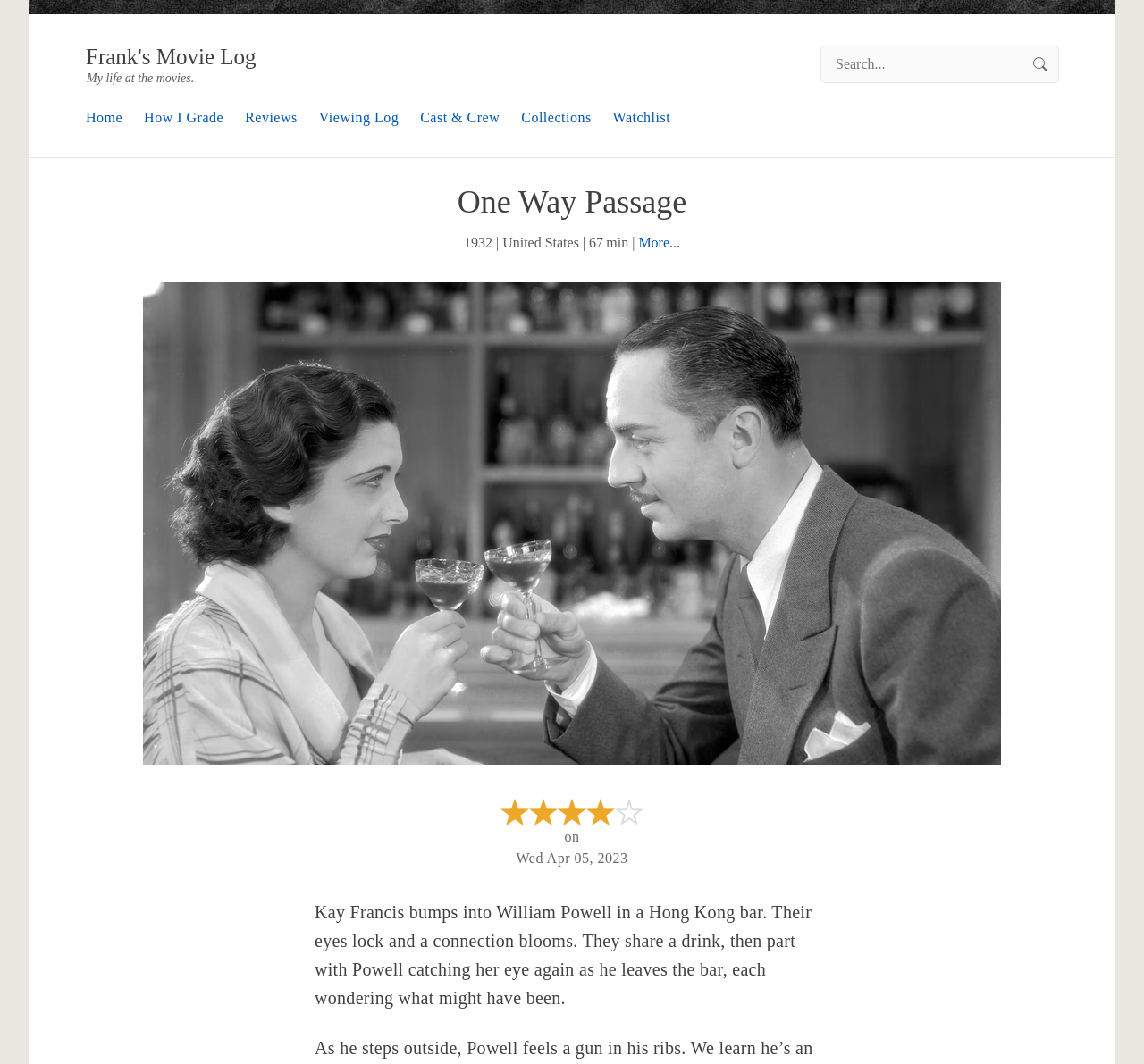What is the title of the movie?
Please use the visual content to give a single word or phrase answer.

One Way Passage